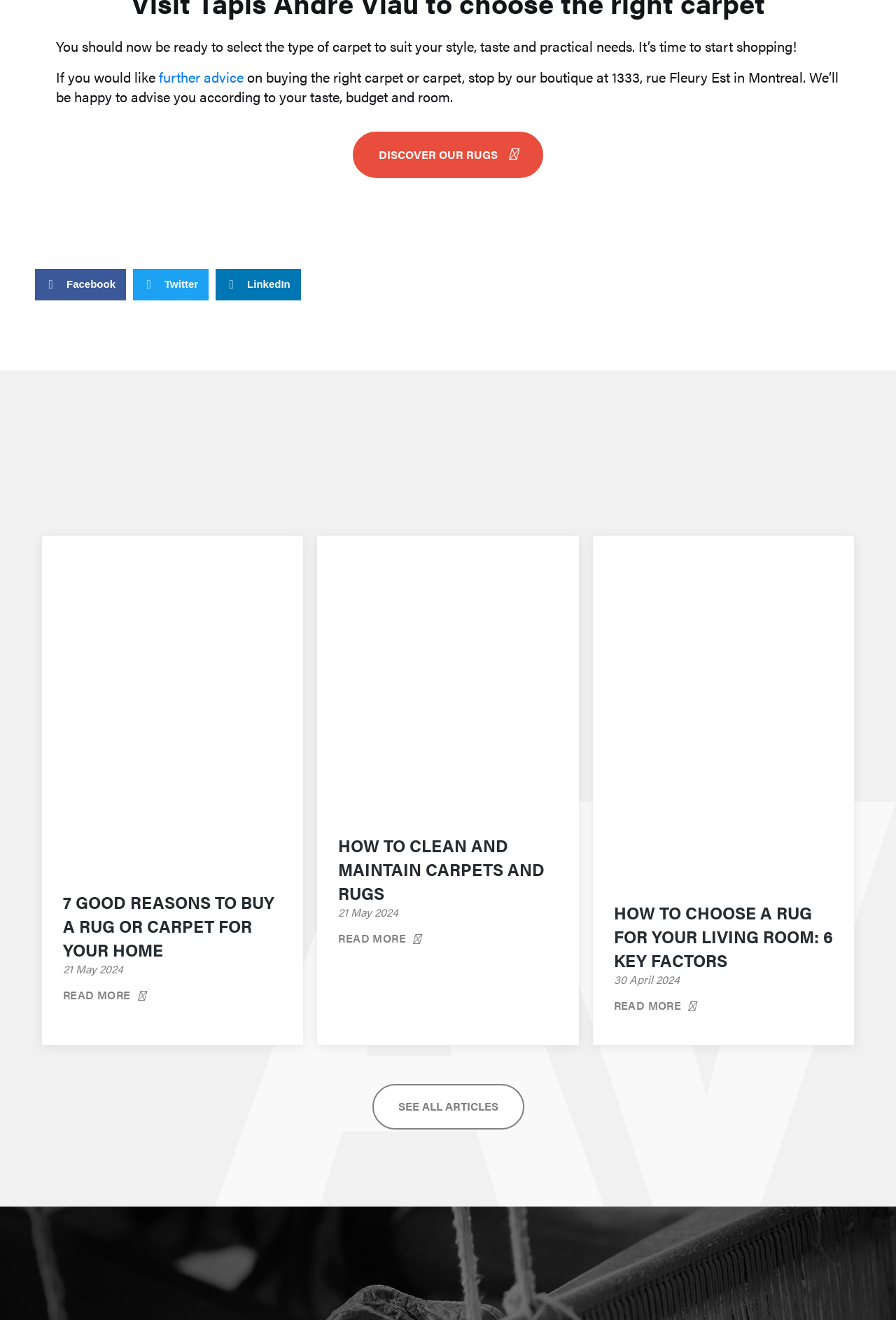How many articles are displayed on the webpage?
Please respond to the question thoroughly and include all relevant details.

There are three articles displayed on the webpage, each with a title, image, and a 'Read more' link. The articles are arranged horizontally and have different topics related to carpets and rugs.